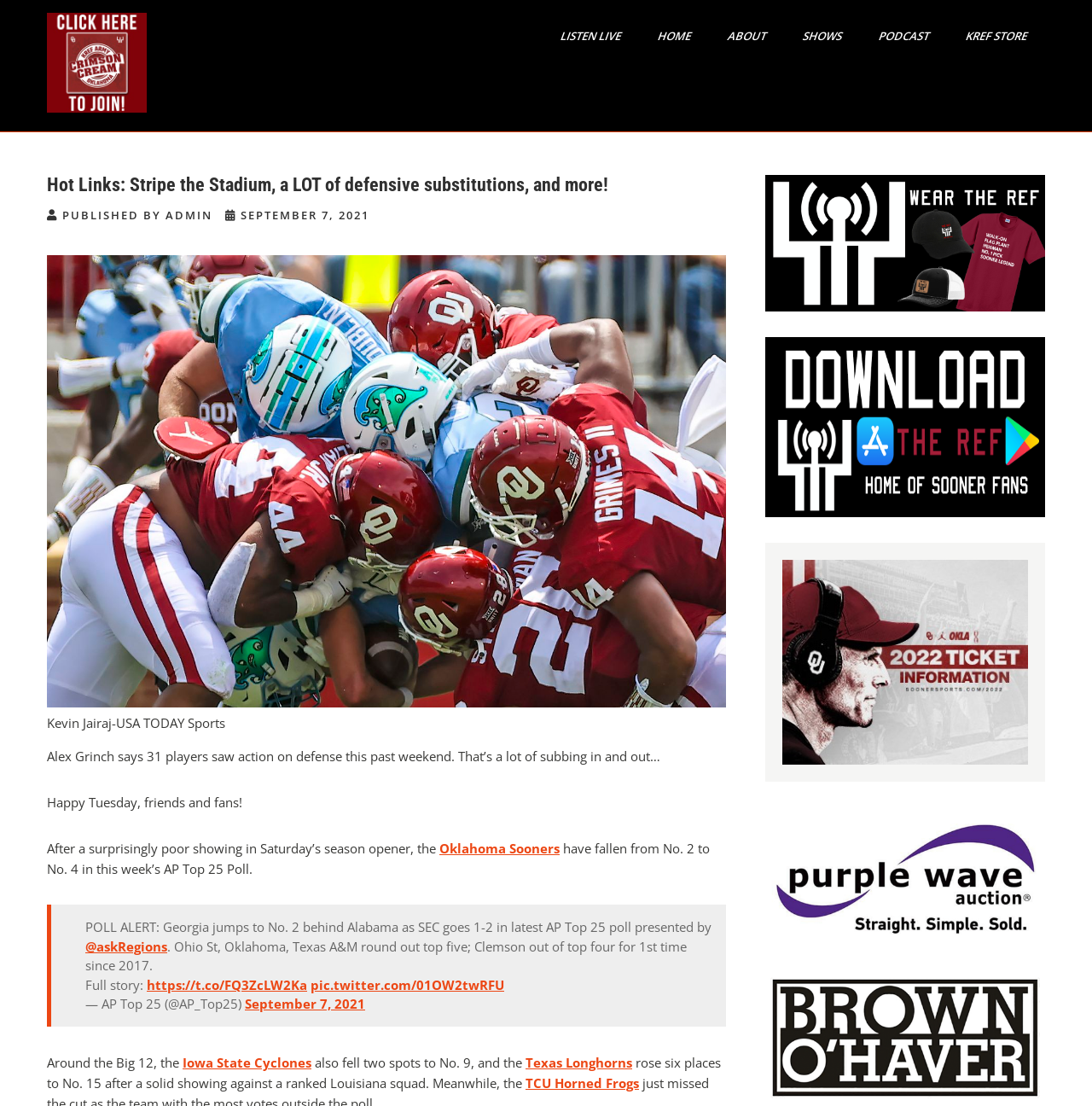Identify the bounding box of the UI component described as: "TCU Horned Frogs".

[0.481, 0.971, 0.585, 0.987]